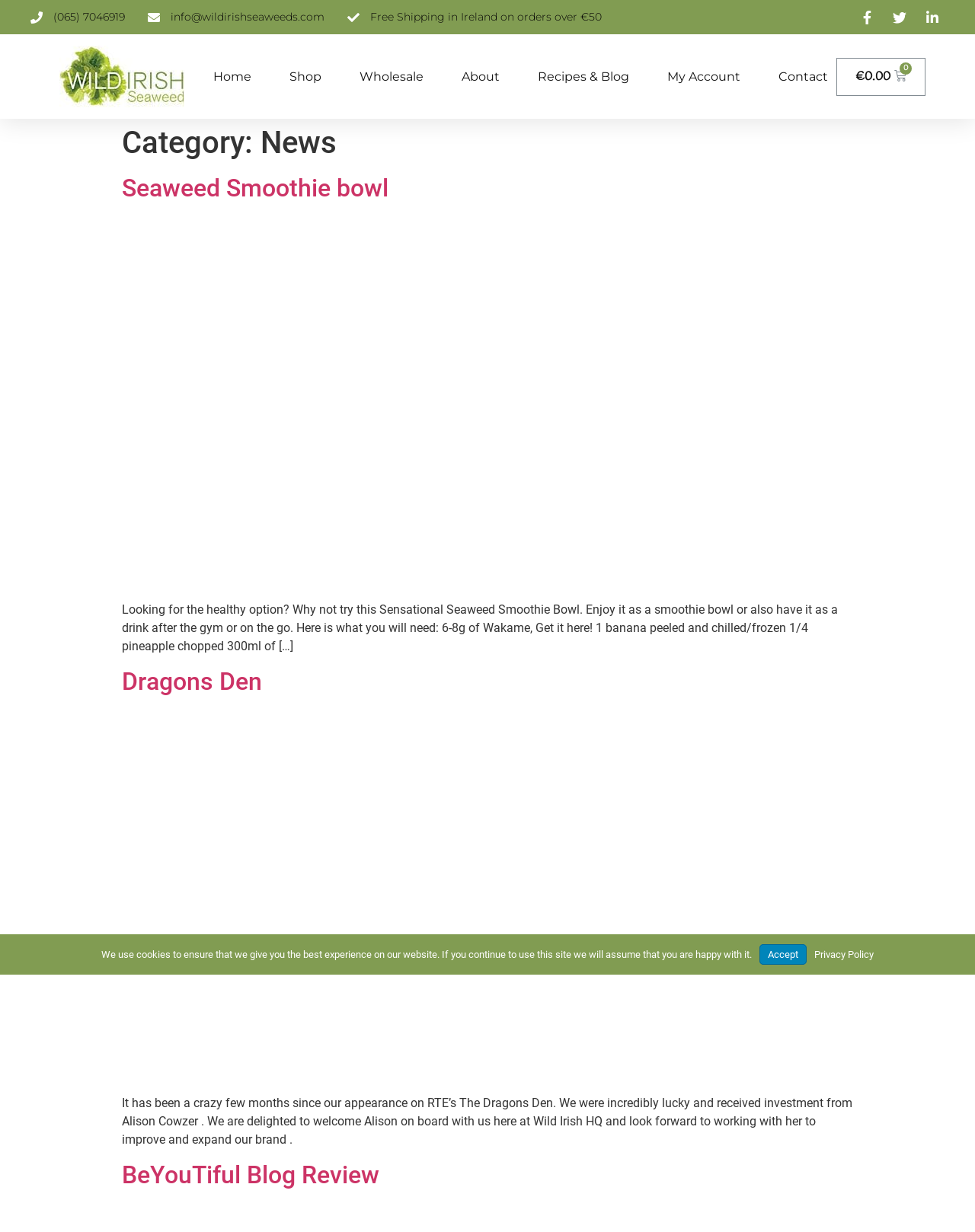Answer this question using a single word or a brief phrase:
What is the purpose of the 'Free Shipping in Ireland' notification?

To inform about free shipping on orders over €50